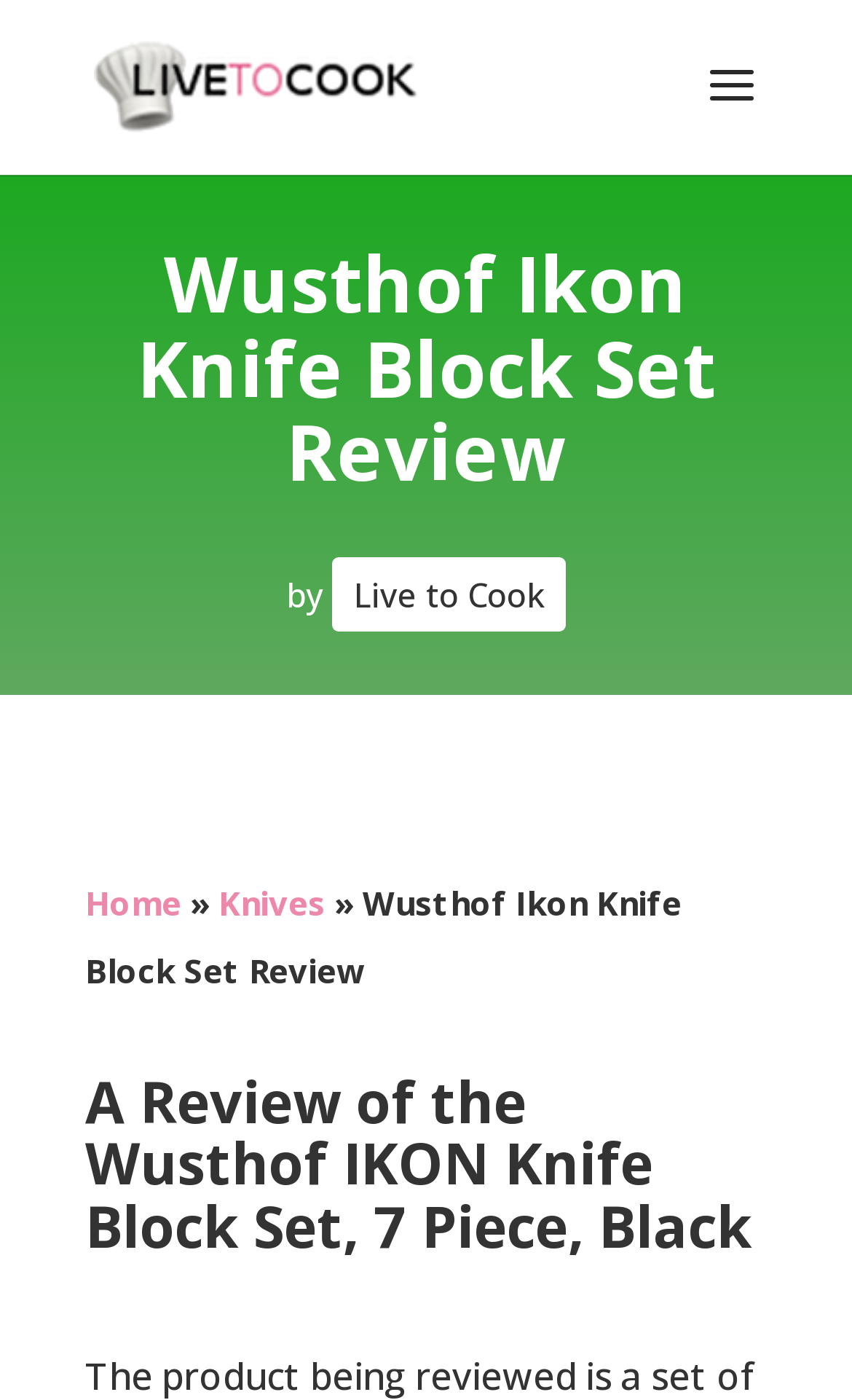Please determine the bounding box coordinates for the UI element described as: "Home".

[0.1, 0.63, 0.213, 0.661]